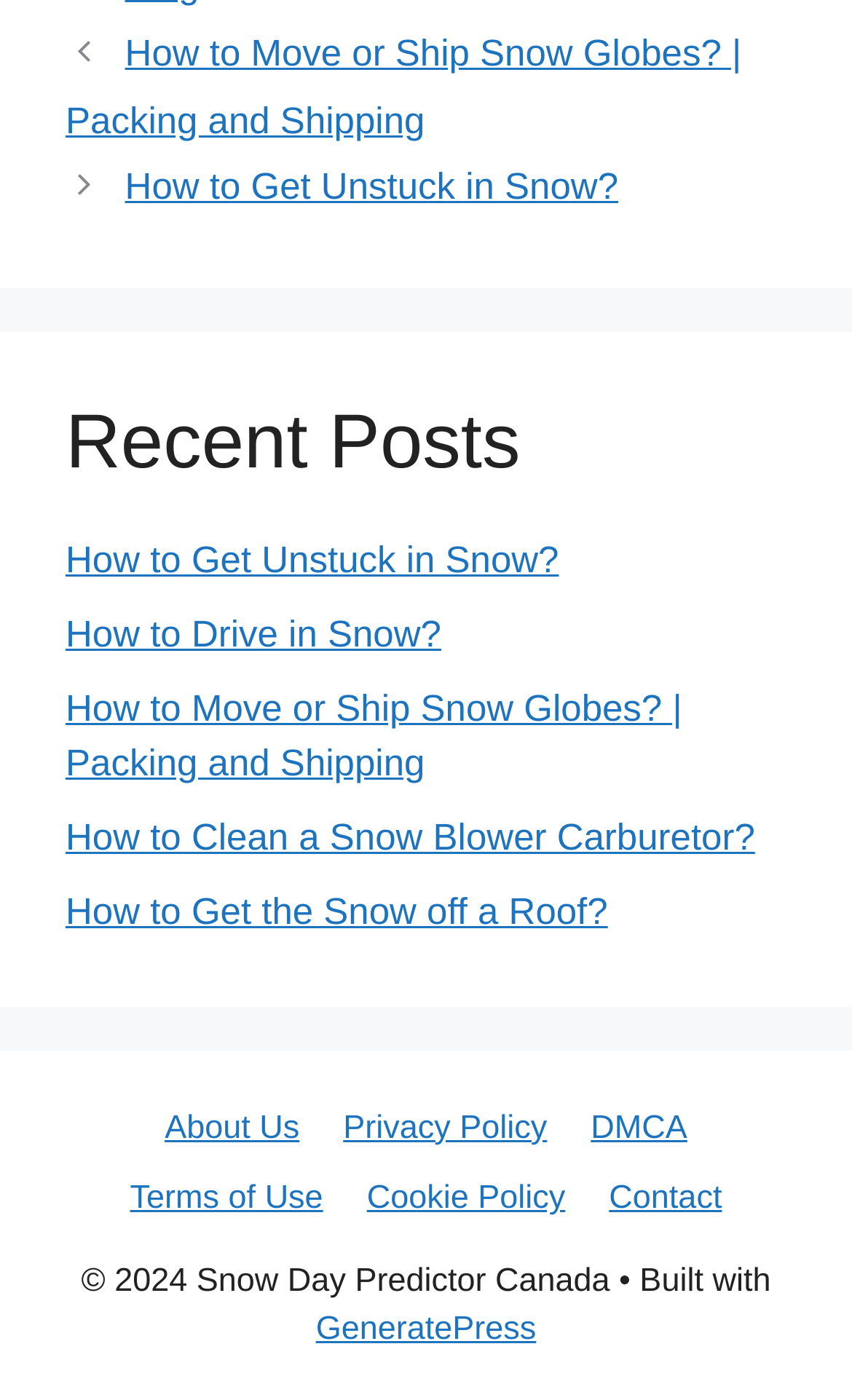Pinpoint the bounding box coordinates of the element you need to click to execute the following instruction: "View recent posts". The bounding box should be represented by four float numbers between 0 and 1, in the format [left, top, right, bottom].

[0.077, 0.284, 0.923, 0.349]